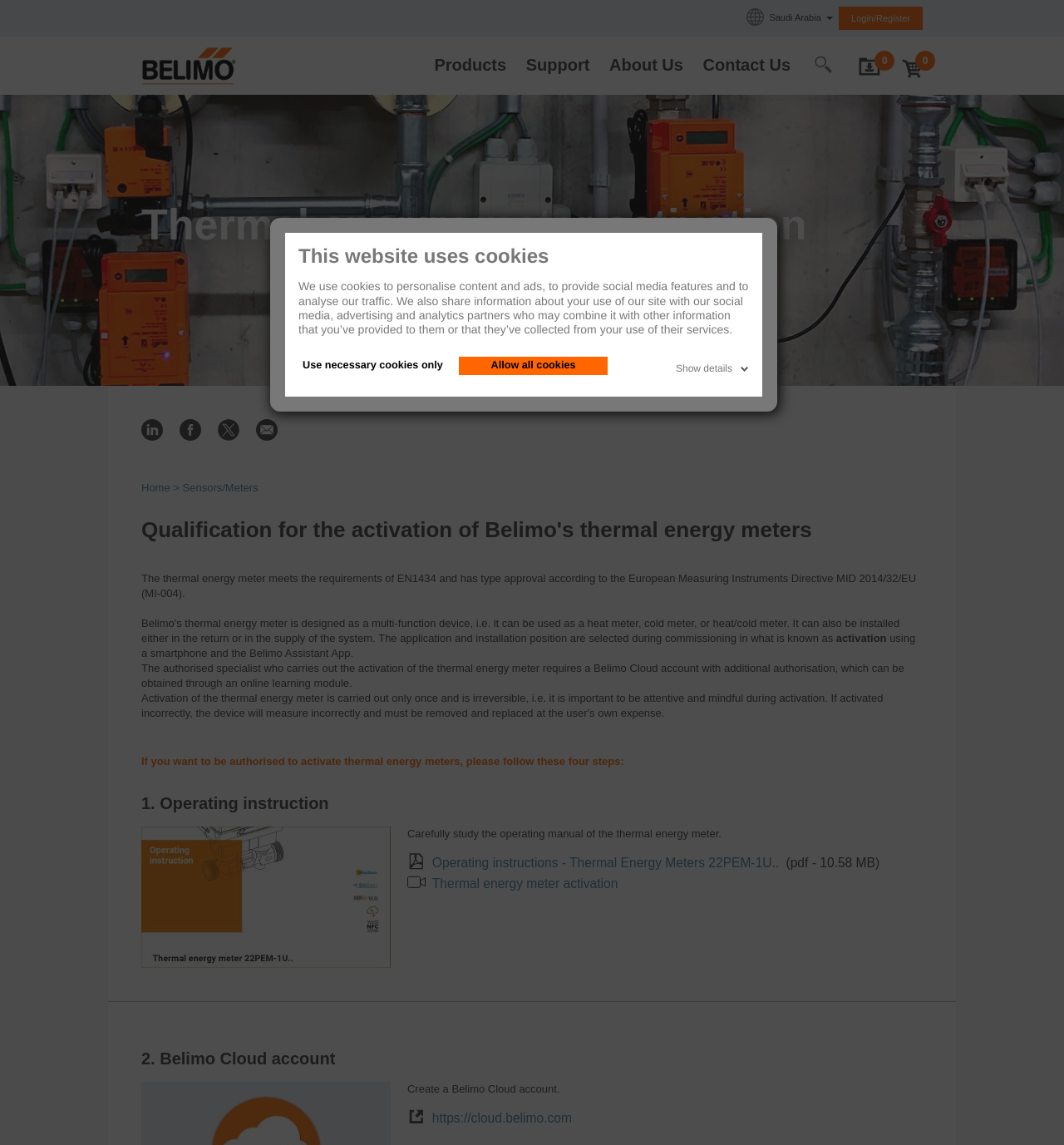Provide your answer in a single word or phrase: 
What is the purpose of Belimo's thermal energy meters?

Activation